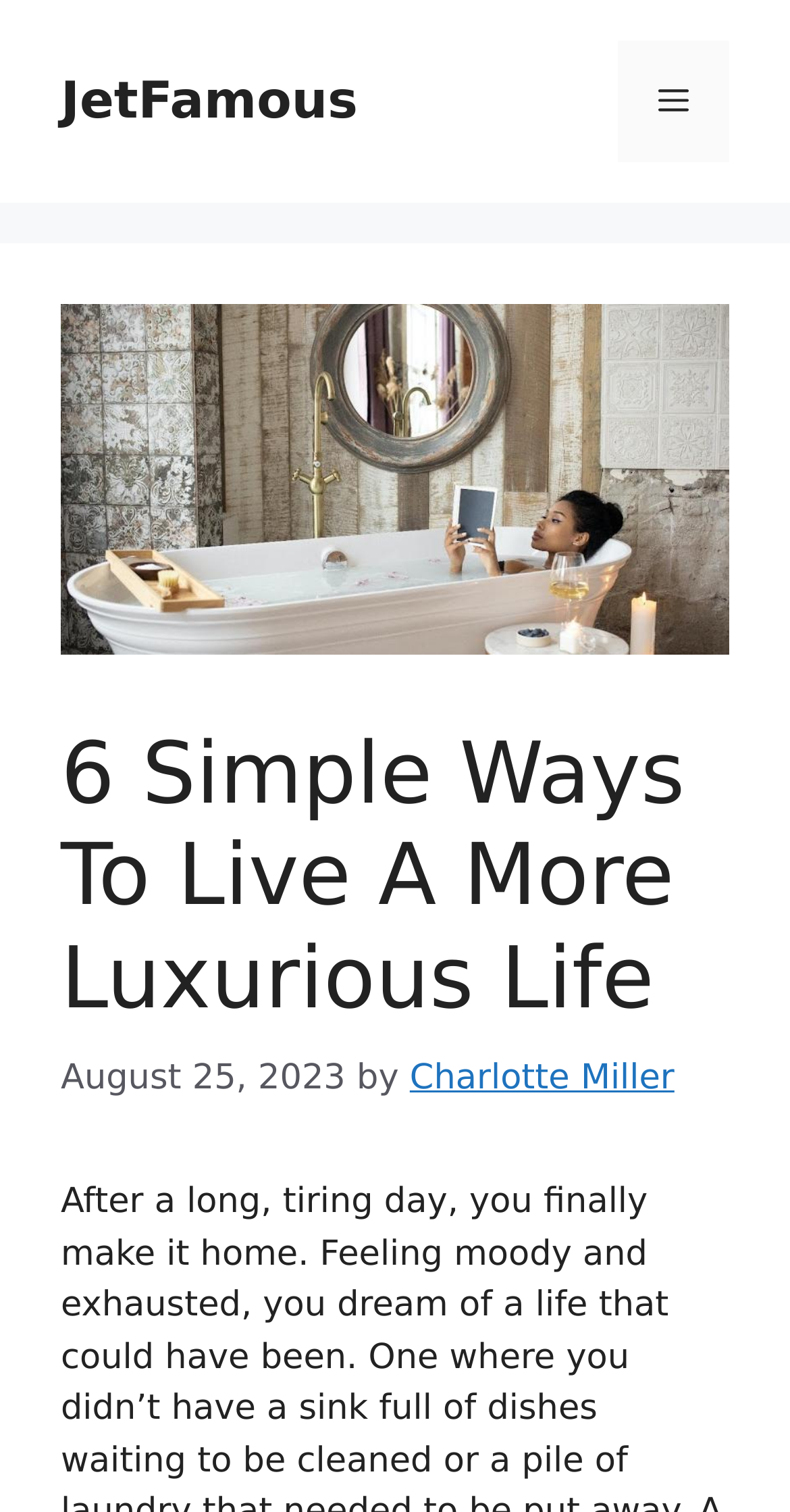Give a concise answer of one word or phrase to the question: 
What is the category of the article?

Luxurious Life